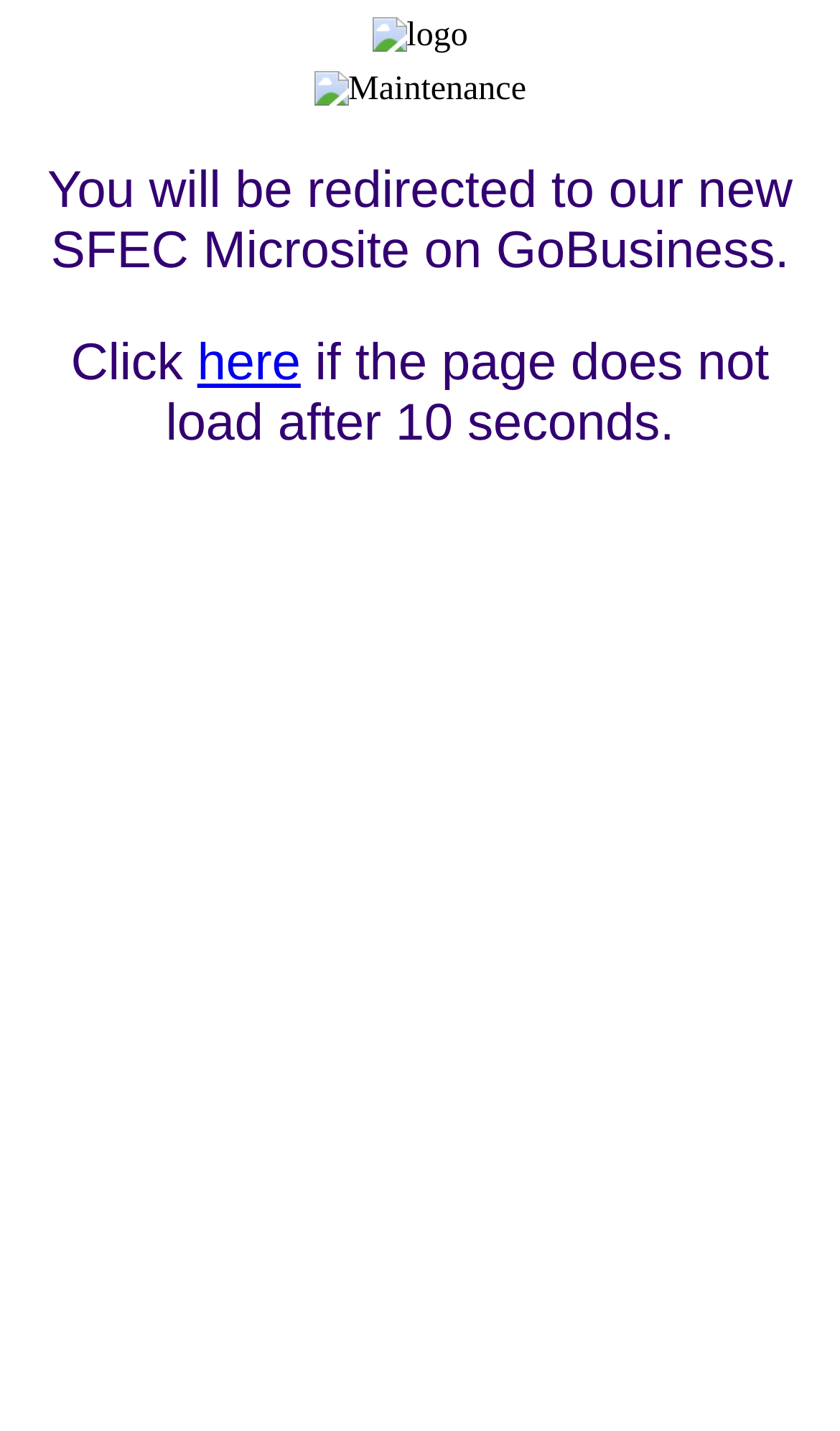Identify the bounding box coordinates for the UI element described as: "Instagram". The coordinates should be provided as four floats between 0 and 1: [left, top, right, bottom].

None